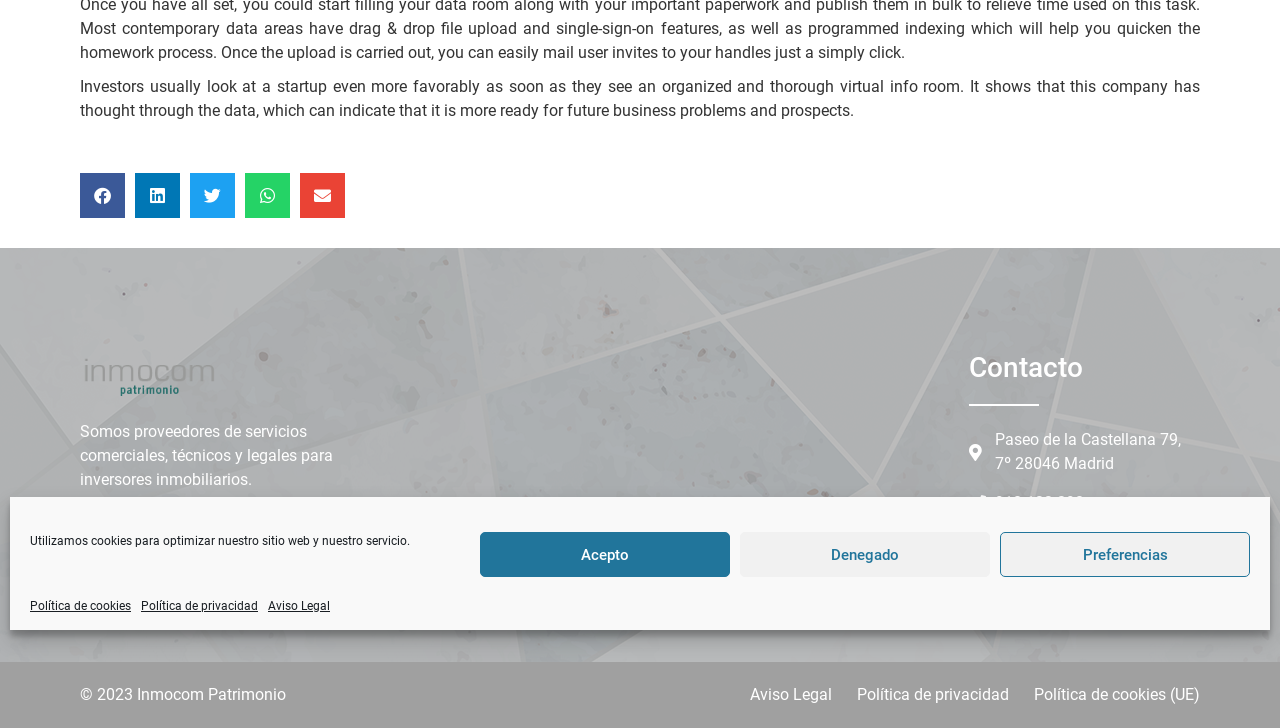Determine the bounding box of the UI component based on this description: "Linkedin". The bounding box coordinates should be four float values between 0 and 1, i.e., [left, top, right, bottom].

[0.139, 0.703, 0.173, 0.764]